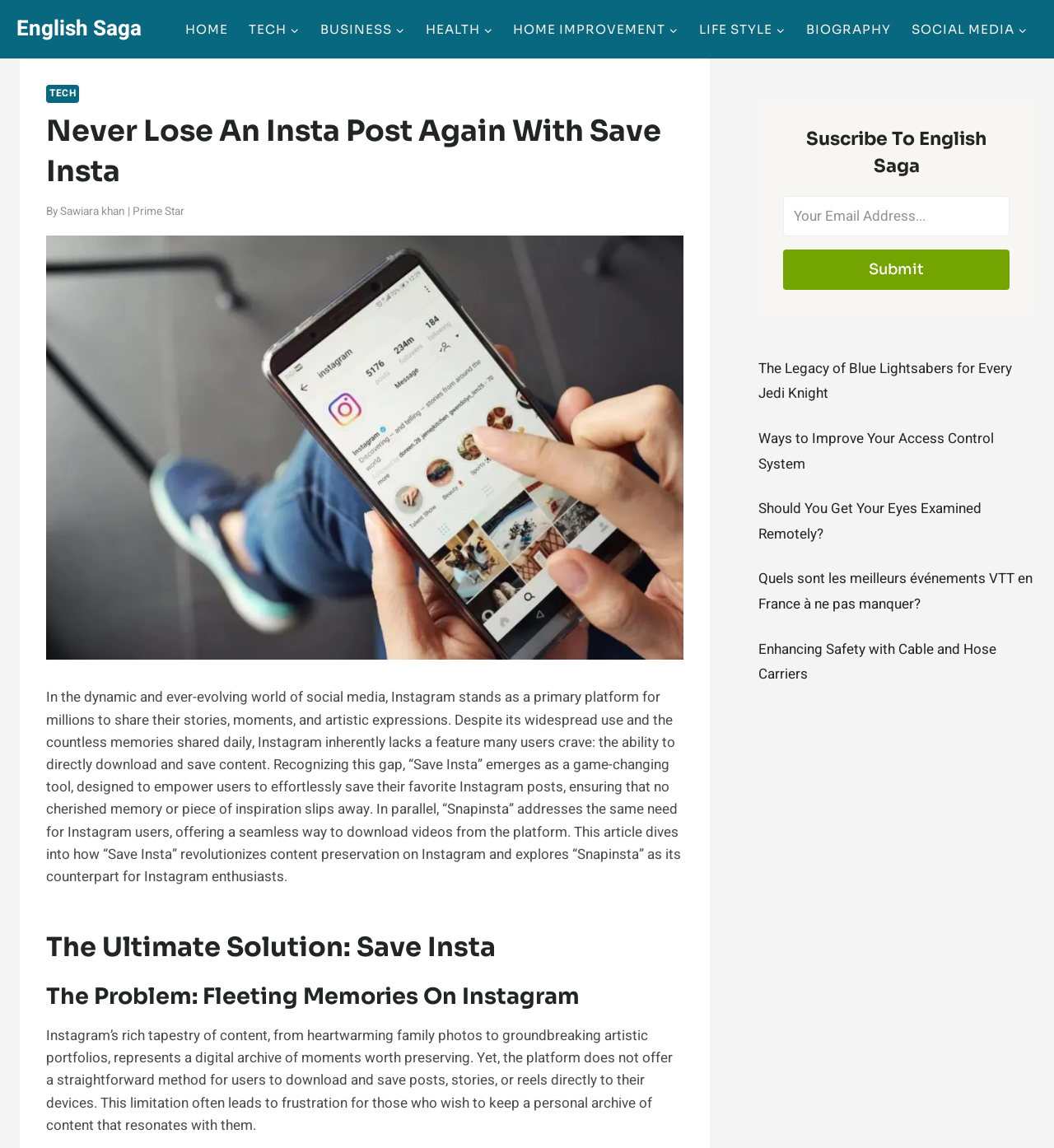What is the topic of the article that mentions 'Snapinsta'?
Please respond to the question with a detailed and well-explained answer.

The webpage content mentions that 'This article dives into how “Save Insta” revolutionizes content preservation on Instagram and explores “Snapinsta” as its counterpart for Instagram enthusiasts.' This indicates that the topic of the article that mentions Snapinsta is content preservation on Instagram.